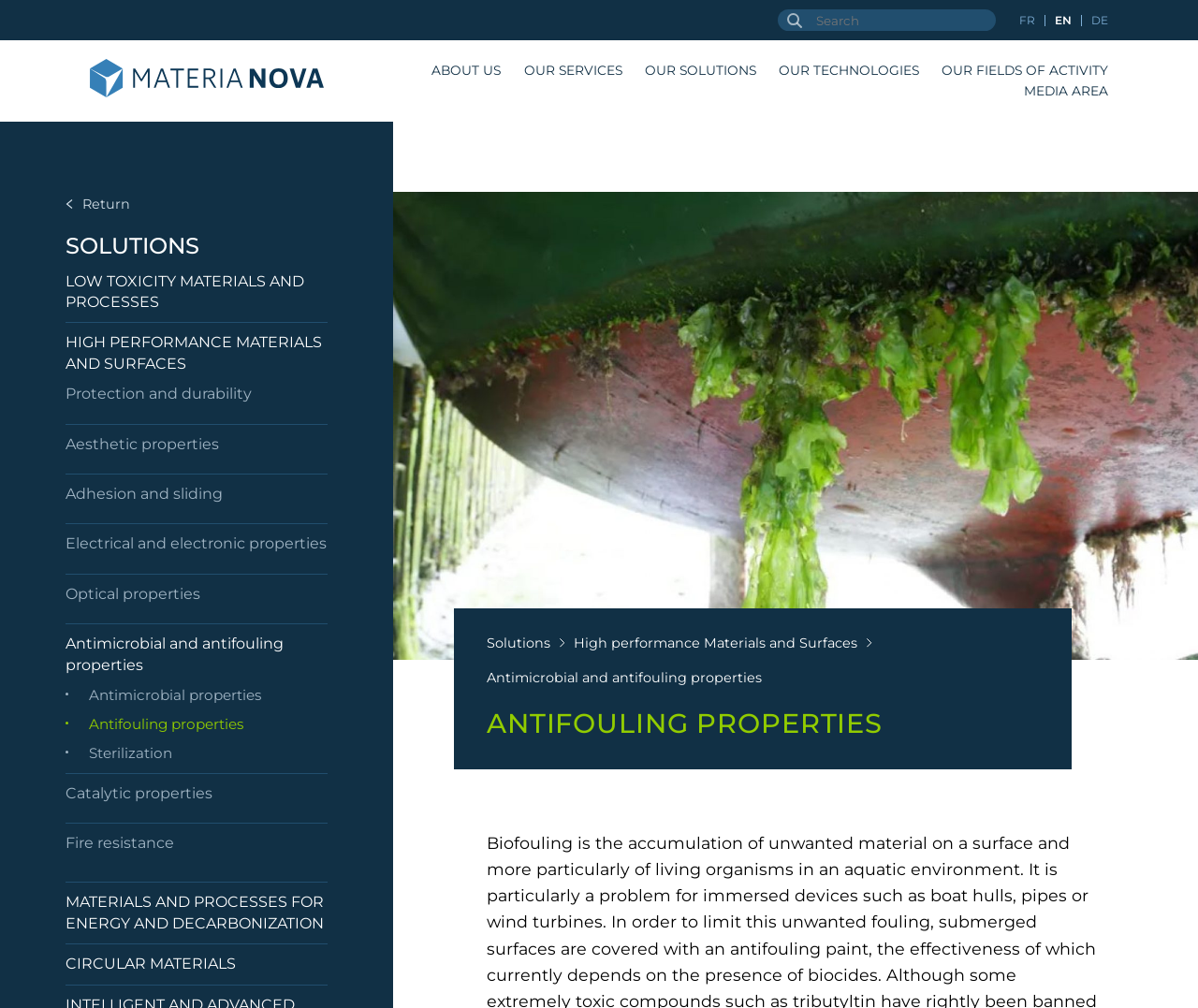Could you highlight the region that needs to be clicked to execute the instruction: "Learn about Antifouling properties"?

[0.074, 0.709, 0.273, 0.728]